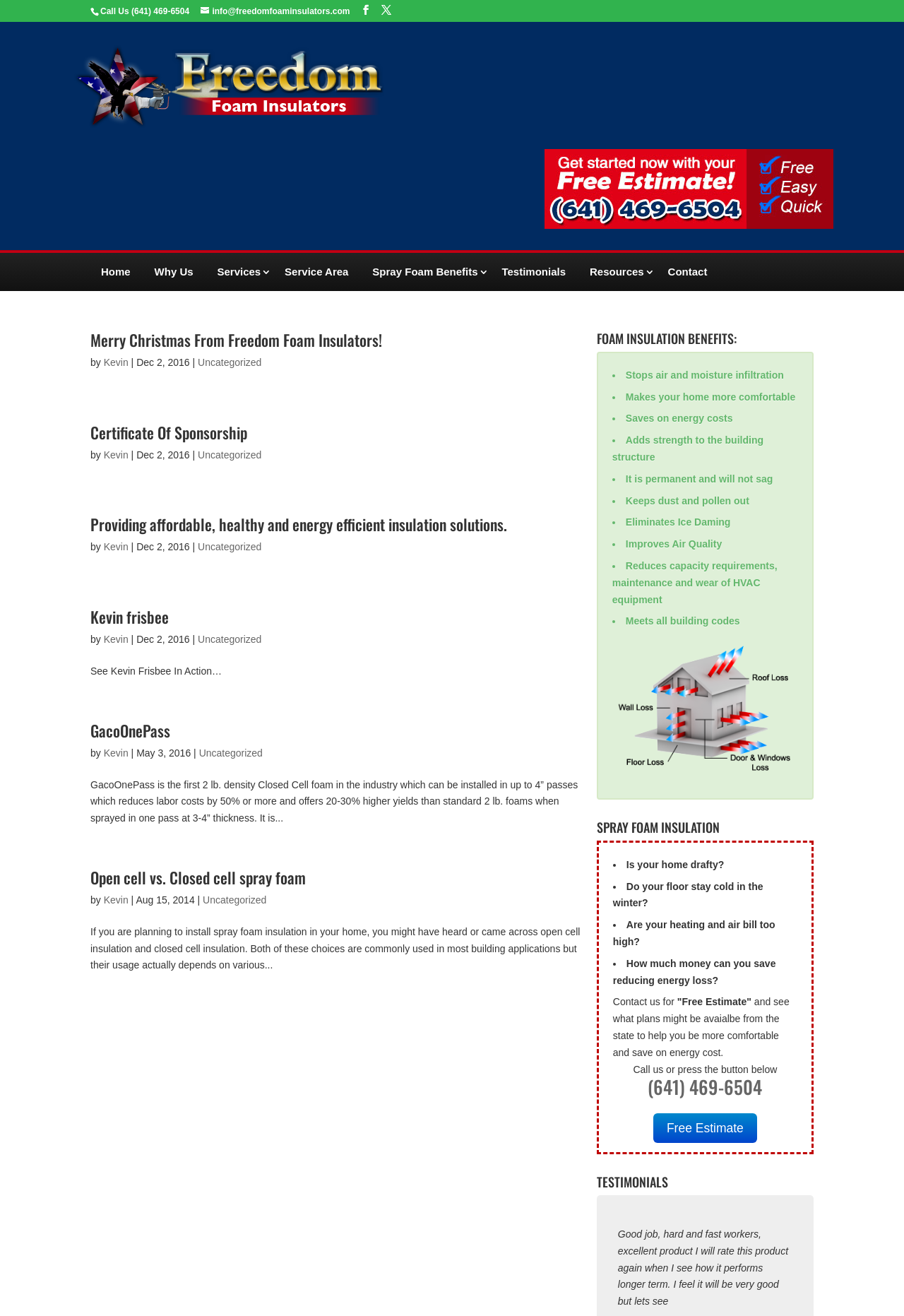What type of insulation is GacoOnePass?
Please provide a single word or phrase in response based on the screenshot.

Closed cell spray foam